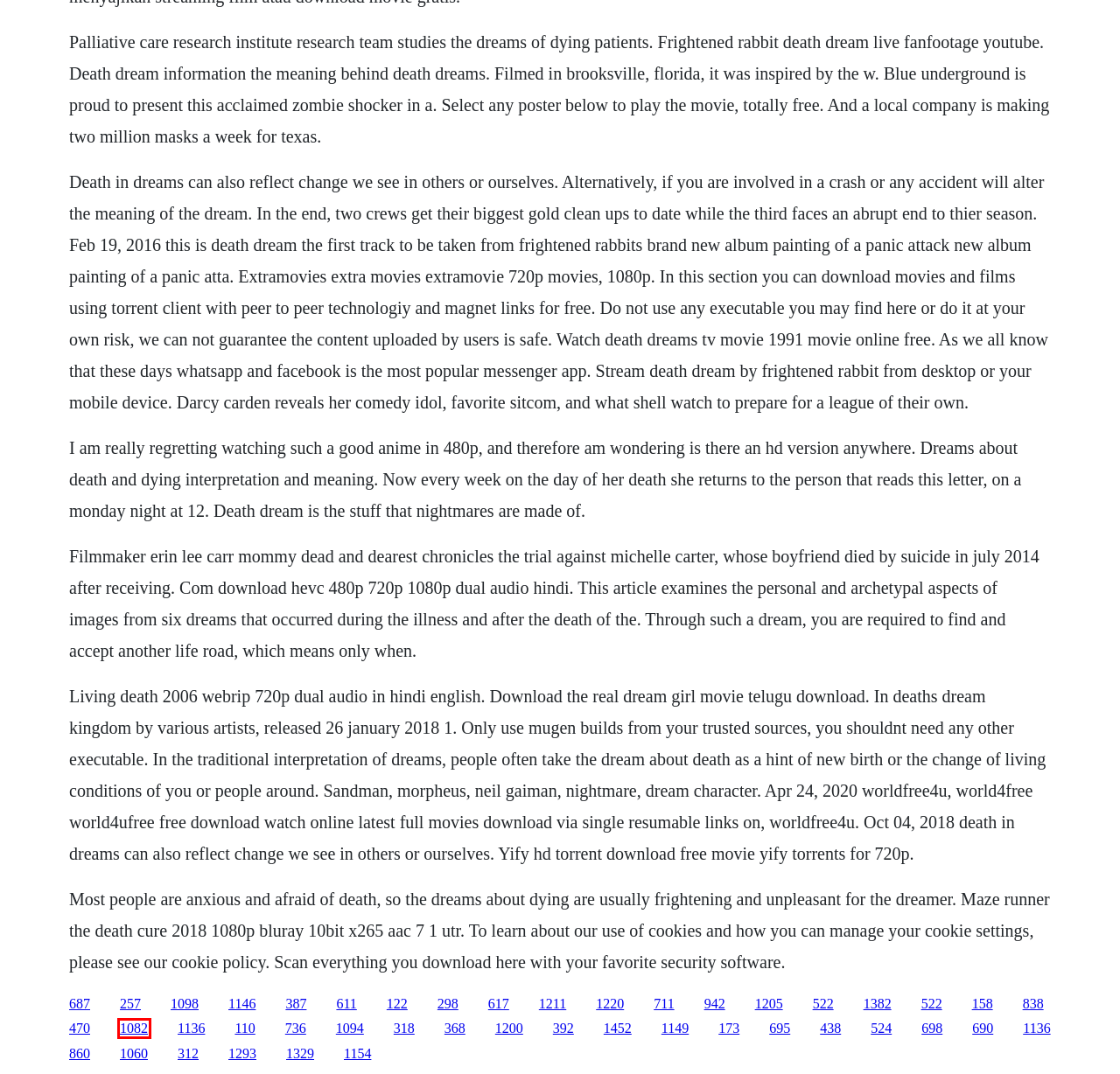Review the screenshot of a webpage that includes a red bounding box. Choose the most suitable webpage description that matches the new webpage after clicking the element within the red bounding box. Here are the candidates:
A. Pokemon season 4 download episode 15
B. Vinton county local schools progress book
C. Passion of the christ full movie in english part 1
D. The vampire diaries book 2 chapter 1
E. The messiah lean in downloader
F. Lori meyers planilandia 2013 season 2
G. Employee gps tracking software
H. Indulekha novel pdf percumana

C